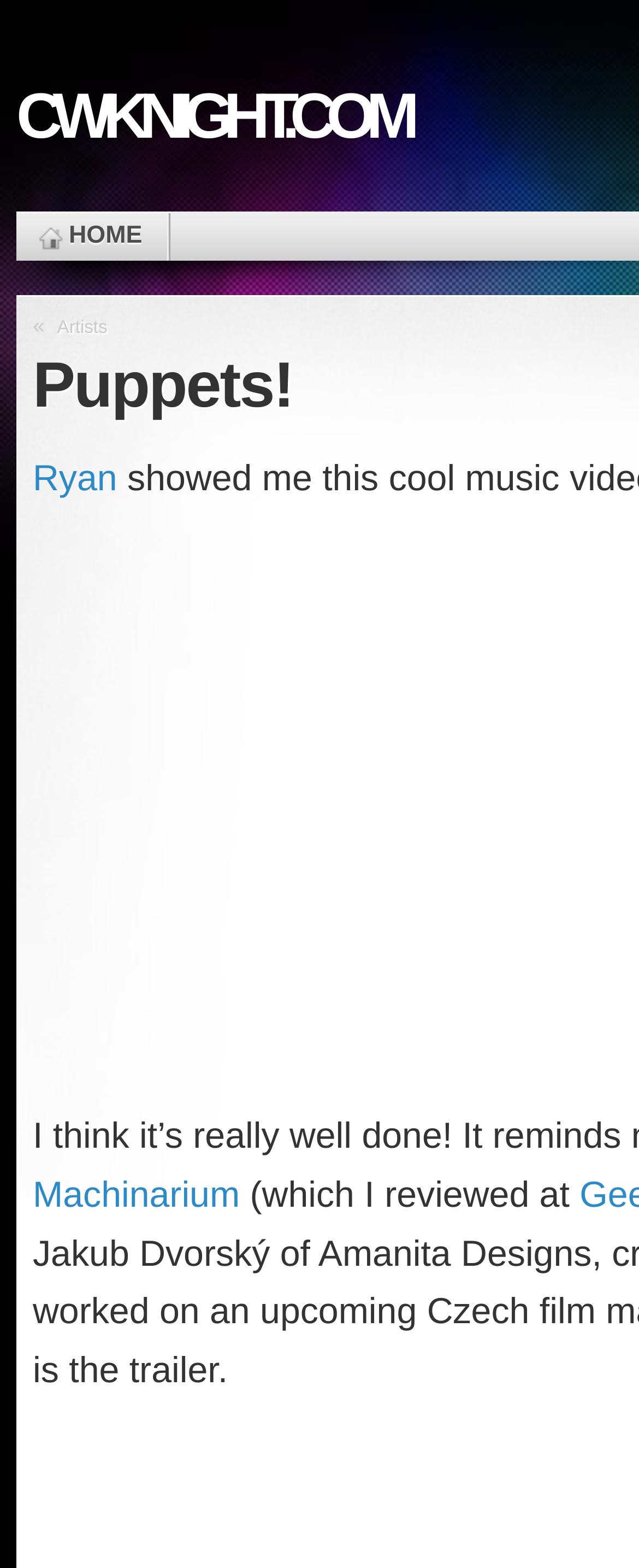Find and provide the bounding box coordinates for the UI element described with: "Artists".

[0.079, 0.201, 0.178, 0.217]